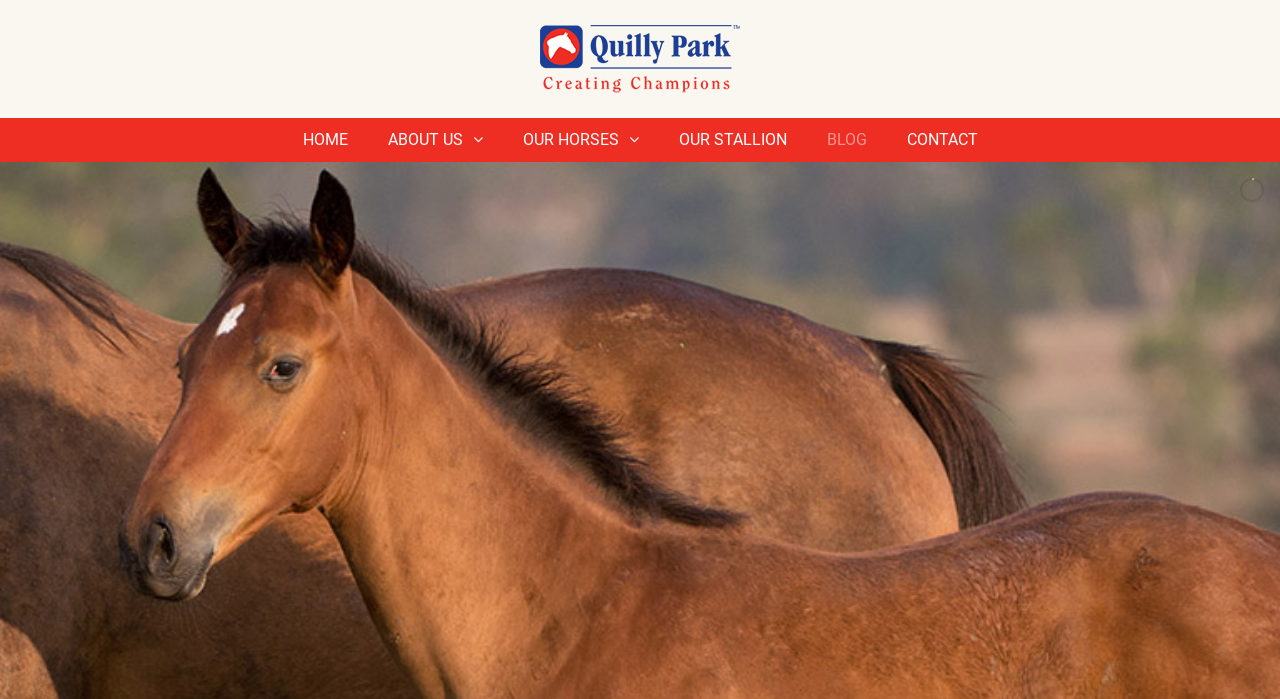Is there a link with an icon on the top navigation bar?
Based on the visual, give a brief answer using one word or a short phrase.

Yes